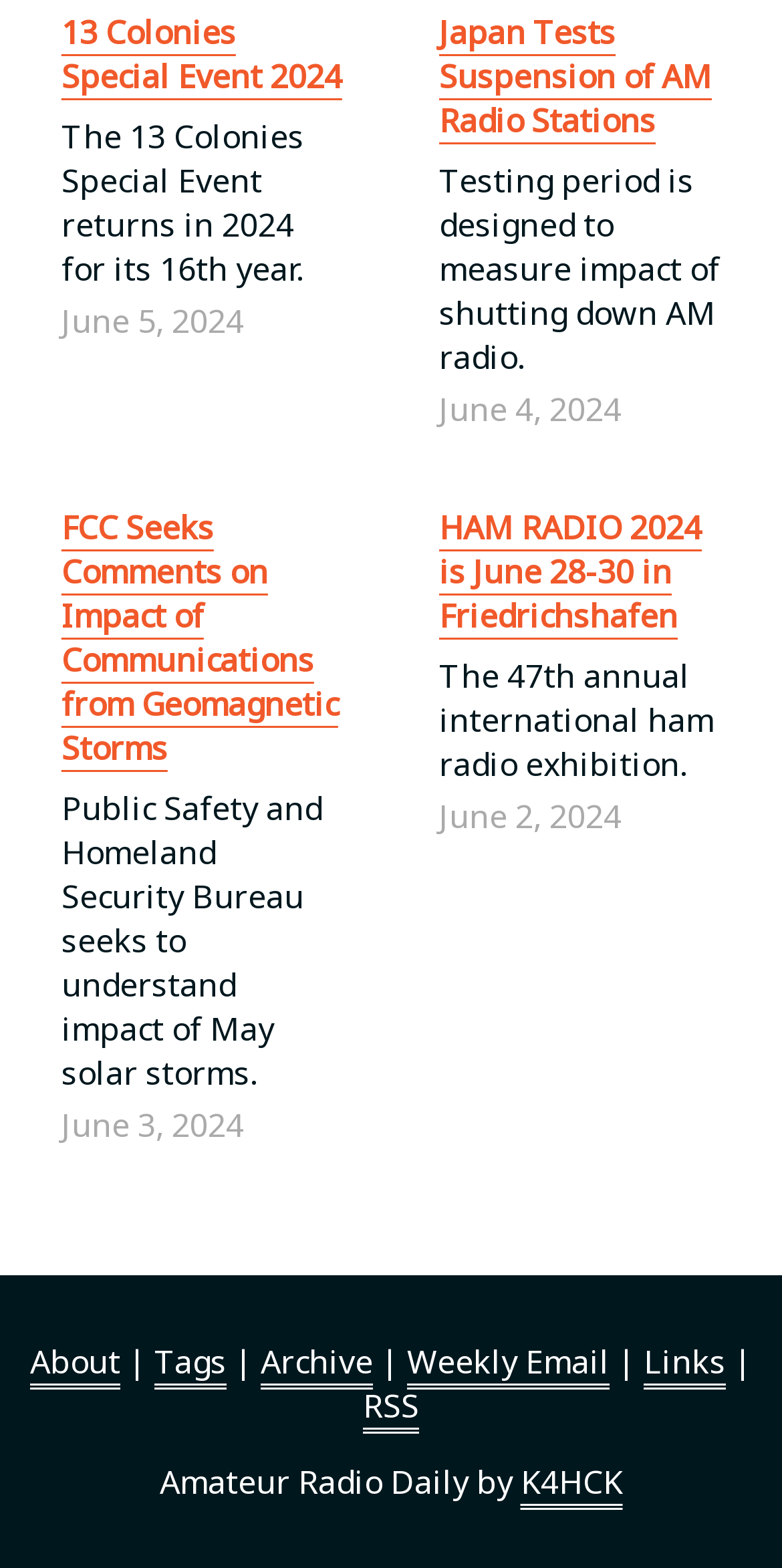Locate the bounding box coordinates of the item that should be clicked to fulfill the instruction: "Click on the '13 Colonies Special Event 2024' link".

[0.078, 0.006, 0.437, 0.062]